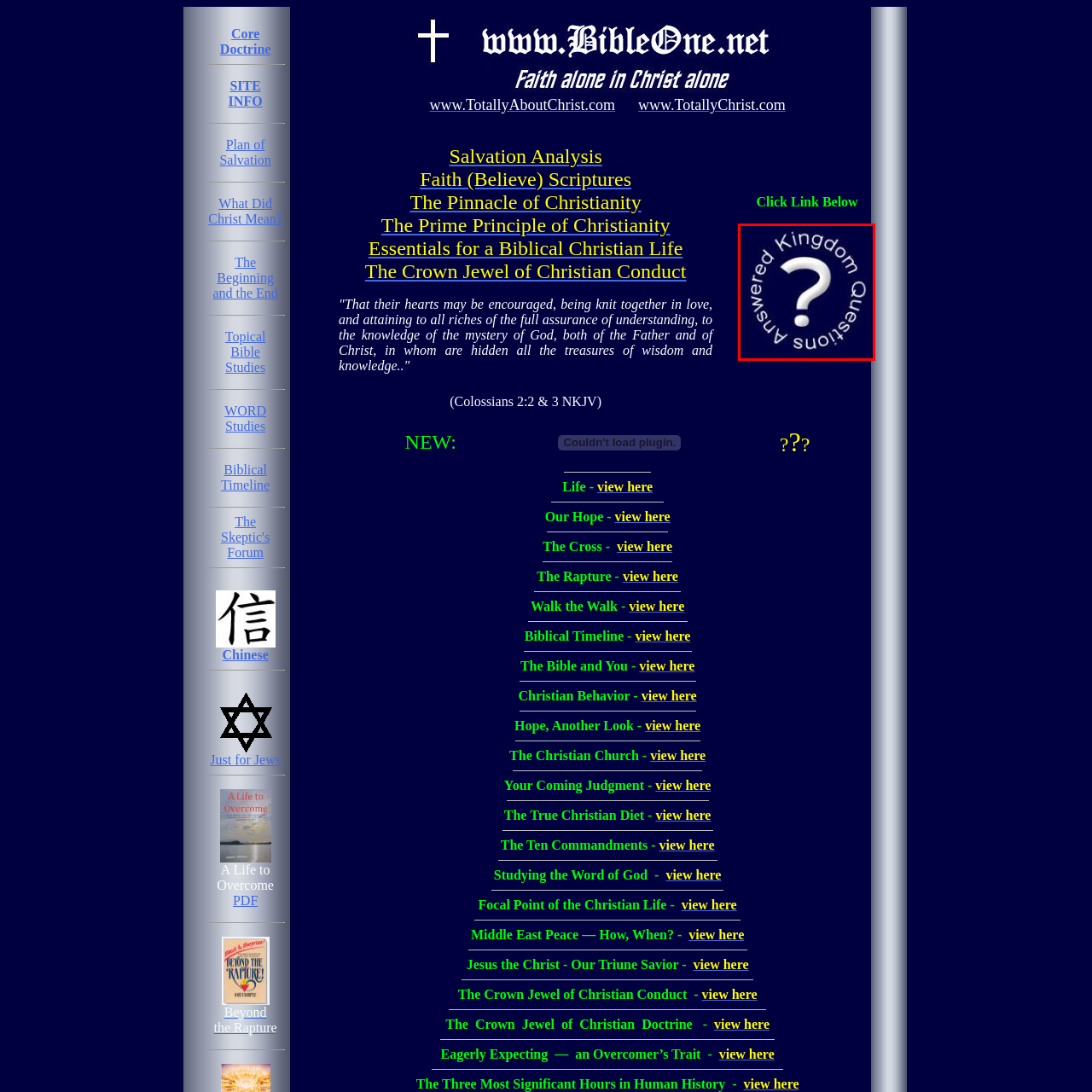Describe in detail what is depicted in the image enclosed by the red lines.

The image features a circular design with a deep blue background and bold white text. The text reads "Questions Answered" arranged in a circular format around a prominent question mark at the center. This visual communicates a focus on inquiry and engagement with themes related to the Kingdom, likely intended to prompt exploration and understanding of biblical concepts or spiritual inquiries. The design suggests that the content or service associated with this image aims to provide answers to deep questions regarding faith and Christian teachings.